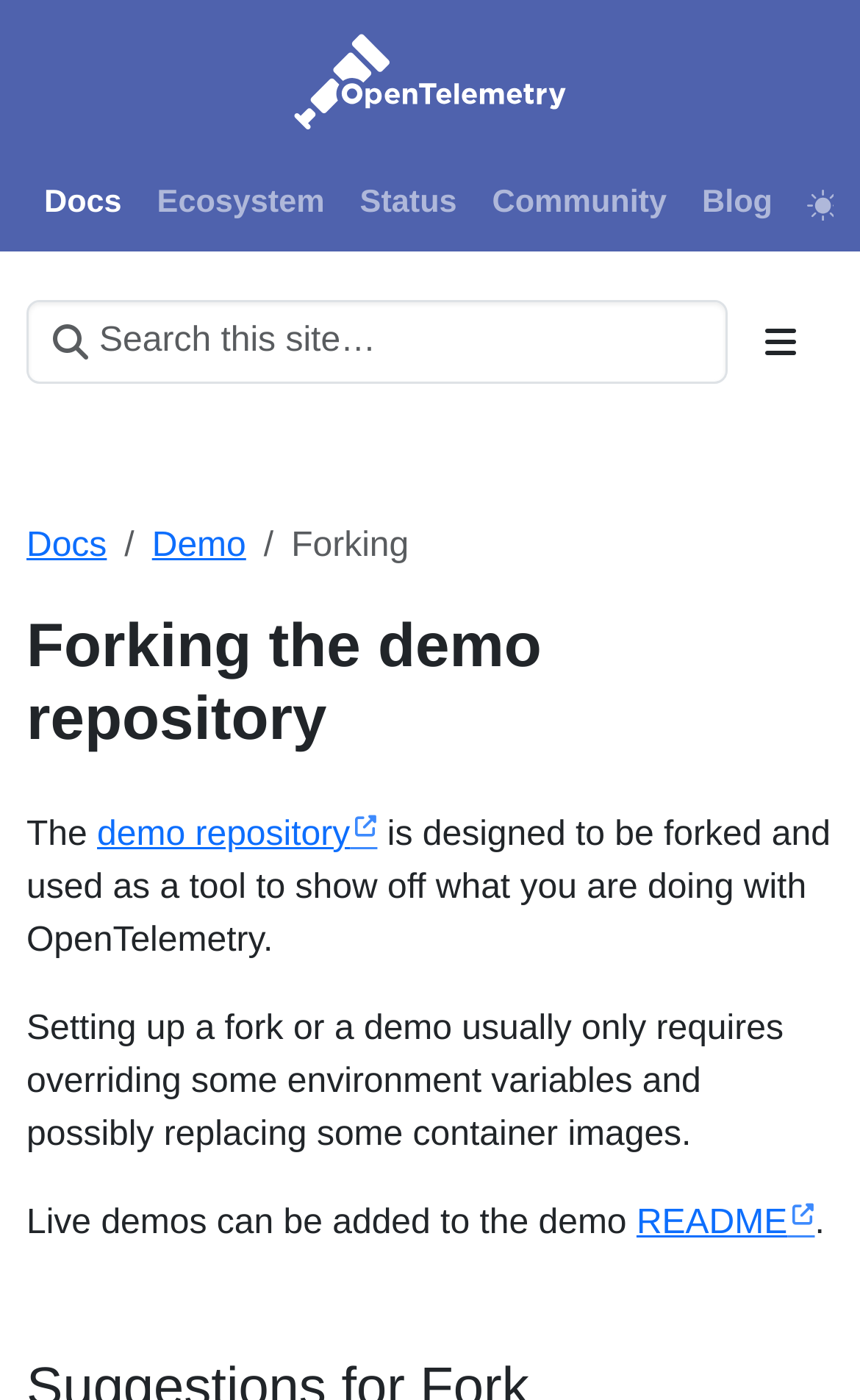What is required to set up a fork or a demo?
Based on the visual, give a brief answer using one word or a short phrase.

Overriding environment variables